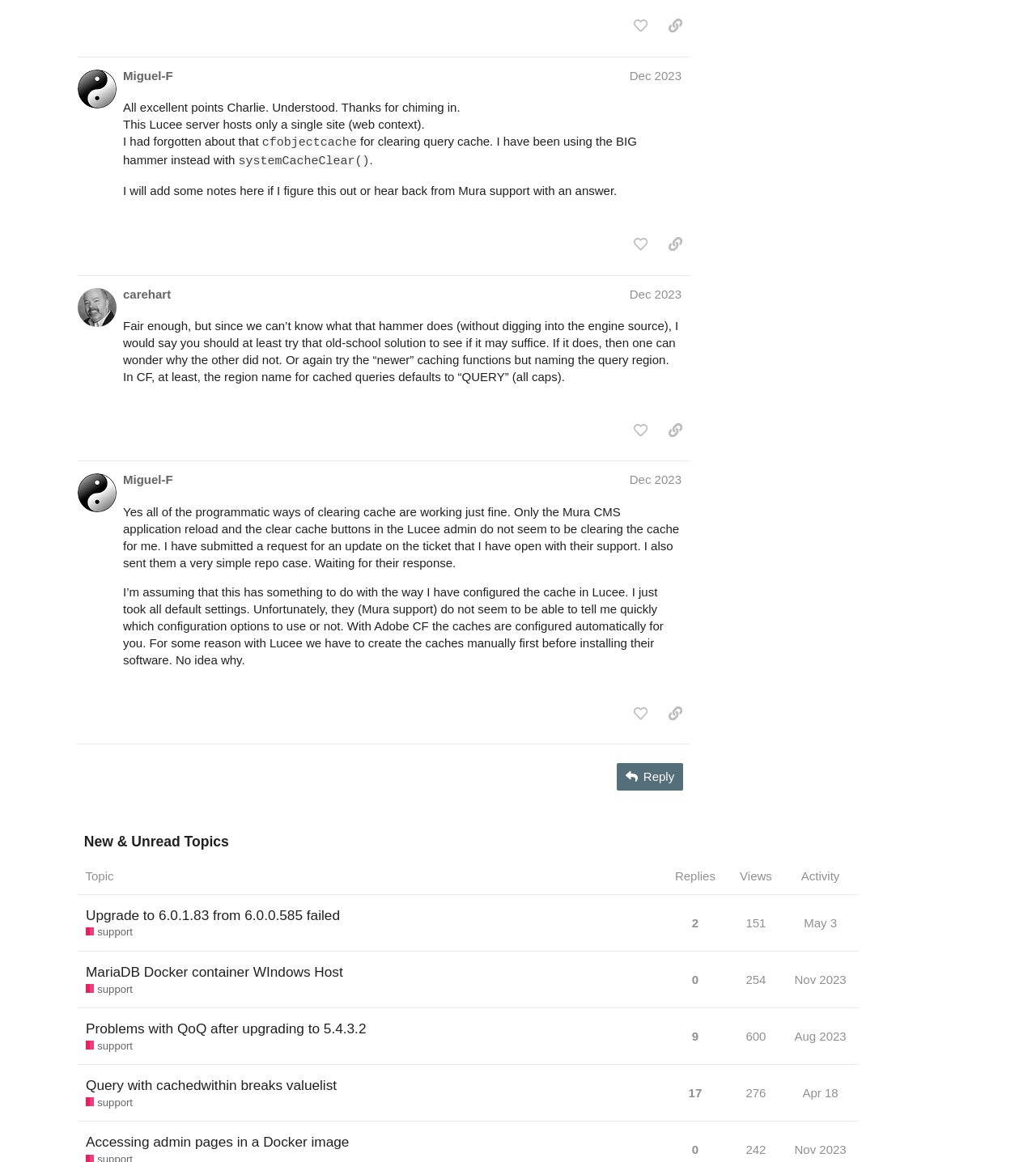Specify the bounding box coordinates for the region that must be clicked to perform the given instruction: "like this post".

[0.604, 0.011, 0.633, 0.035]